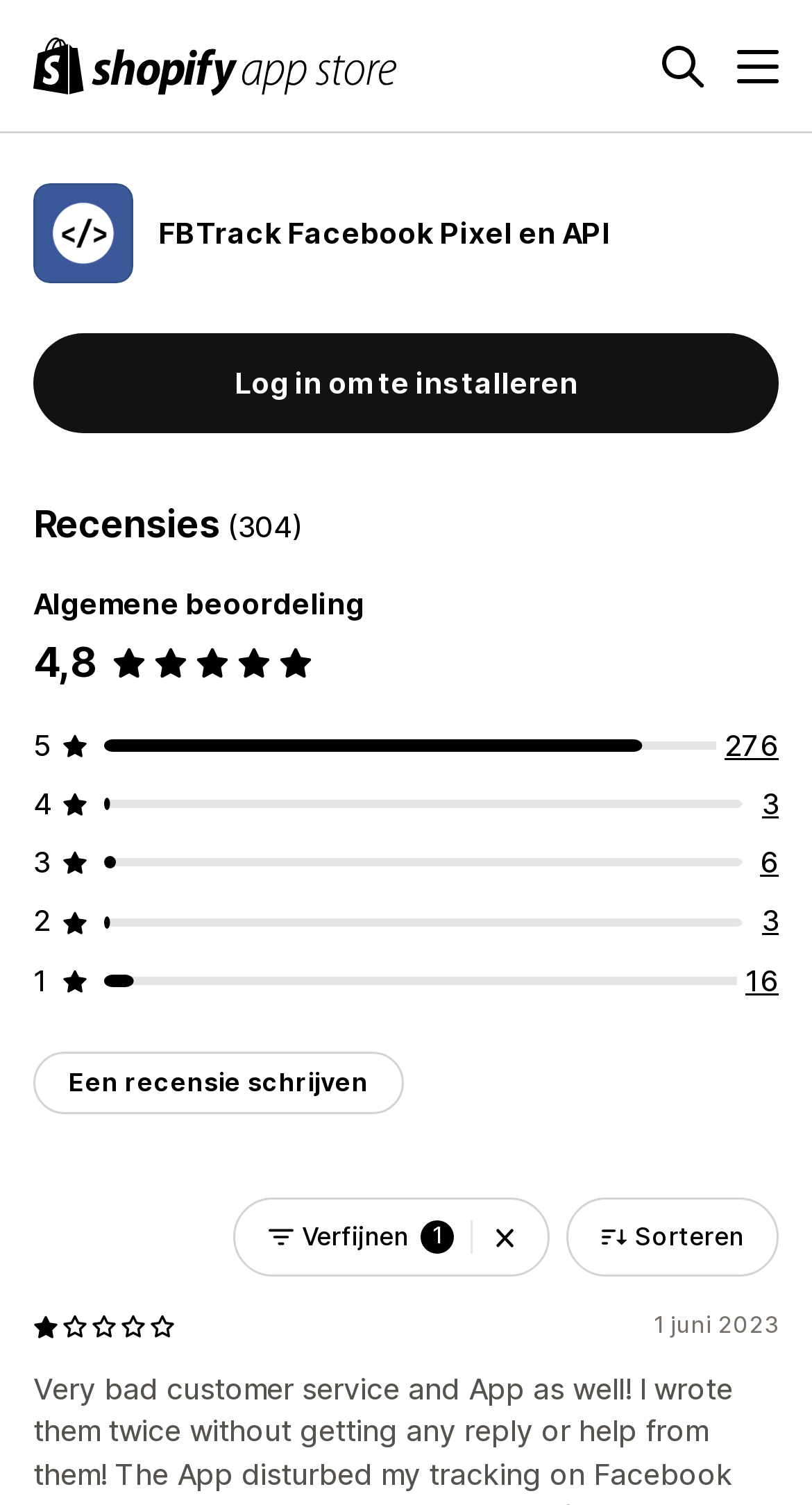Create a detailed narrative describing the layout and content of the webpage.

This webpage appears to be a product page on the Shopify App Store, specifically for an app called "FBTrack Facebook Pixel en API". At the top left corner, there is a logo of the Shopify App Store, accompanied by a search button and a menu button at the top right corner. 

Below the logo, there is a figure with an image of the app's logo, followed by a heading with the app's name. A "Log in to install" button is located below the heading. 

On the left side of the page, there is a section displaying reviews, with a heading showing the number of reviews (304) and an overall rating of 4.8 out of 5 stars. Below this section, there are links to view different numbers of reviews, such as 276, 3, 6, 3, and 16 reviews. 

A button to write a review is located below the review links. Further down, there are filters and sorting options, including a button to refine filters and a combobox to sort reviews. 

At the bottom of the page, there is an image of a 1-star rating, and a text showing the date "1 juni 2023".